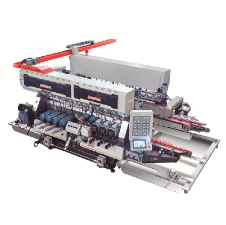What is the result of using this machine?
Based on the screenshot, give a detailed explanation to answer the question.

The caption states that this machine is critical for achieving smooth and precise edge finishes on glass products, reflecting the latest technology in glass machinery manufacturing.